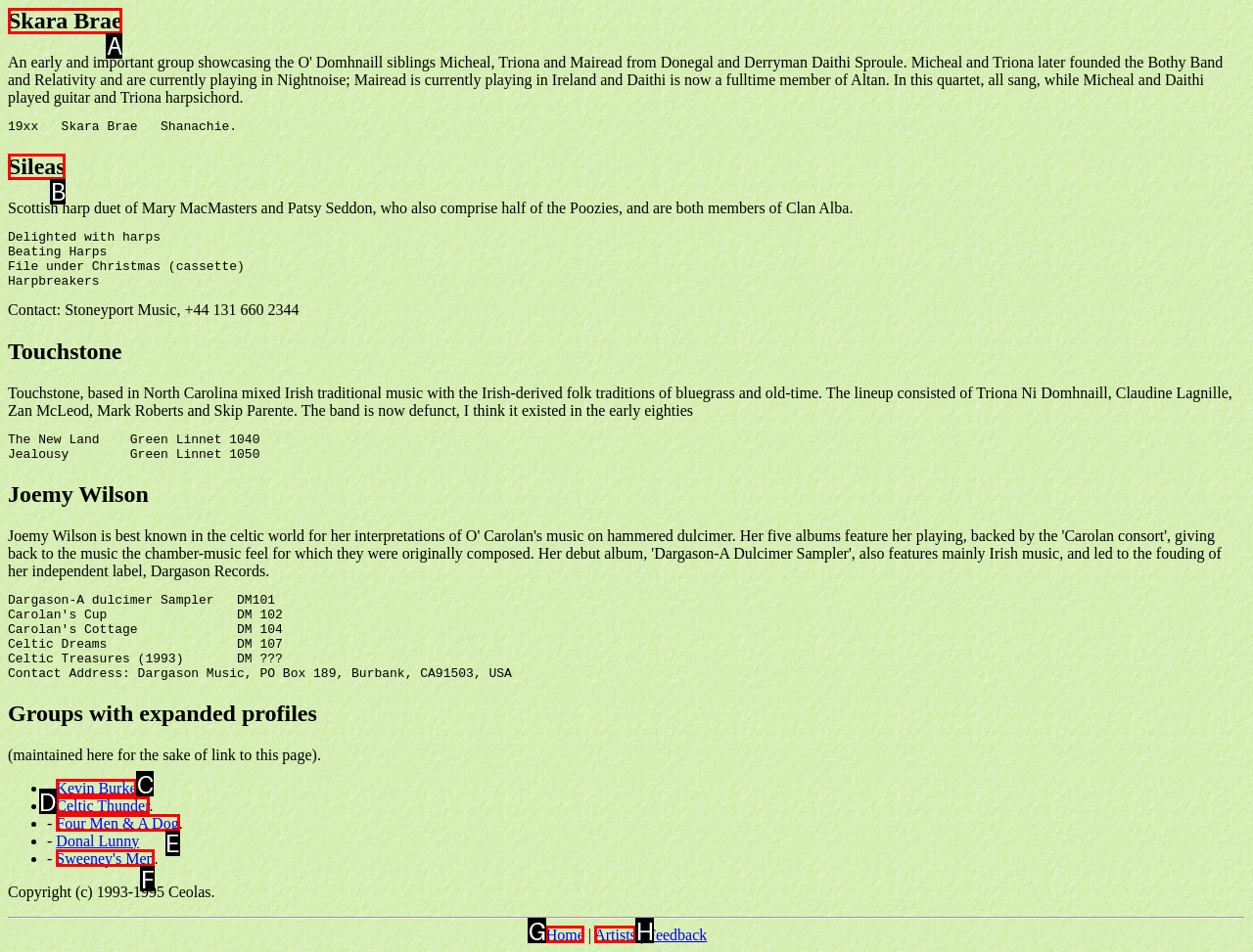Select the letter of the UI element that matches this task: Click on the link to Four Men & A Dog
Provide the answer as the letter of the correct choice.

E